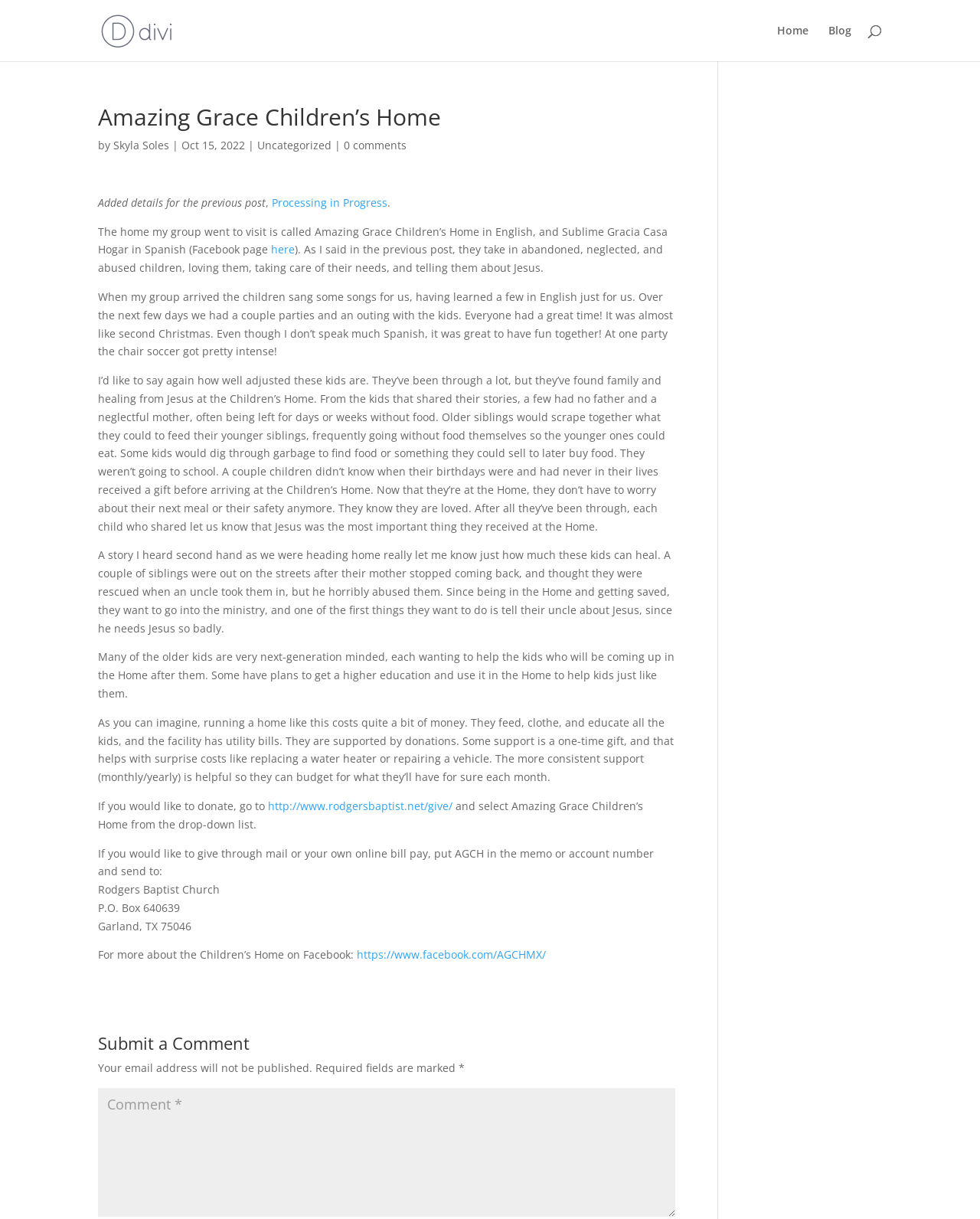Identify the bounding box coordinates for the element you need to click to achieve the following task: "Submit a comment". The coordinates must be four float values ranging from 0 to 1, formatted as [left, top, right, bottom].

[0.1, 0.893, 0.689, 0.998]